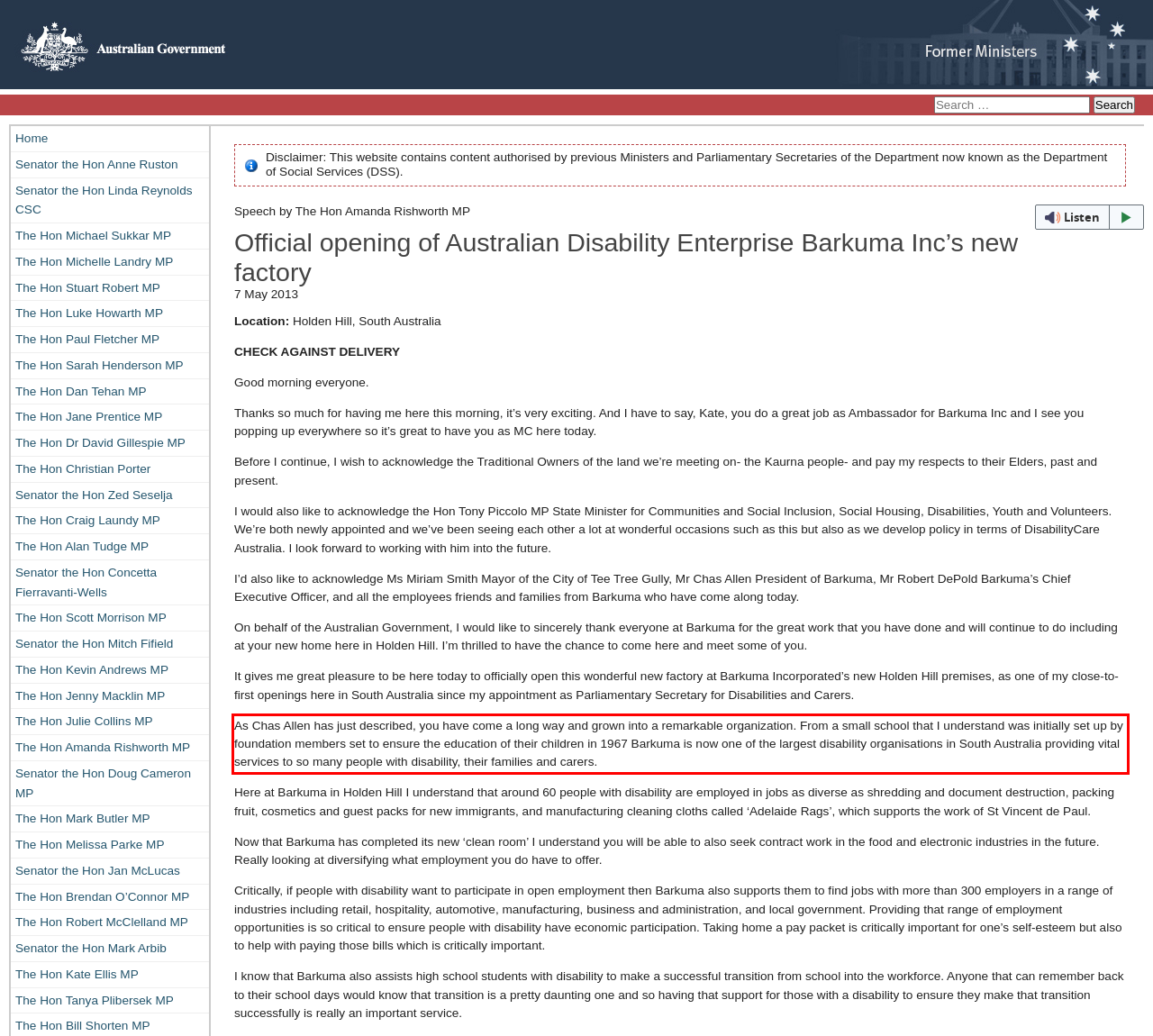There is a screenshot of a webpage with a red bounding box around a UI element. Please use OCR to extract the text within the red bounding box.

As Chas Allen has just described, you have come a long way and grown into a remarkable organization. From a small school that I understand was initially set up by foundation members set to ensure the education of their children in 1967 Barkuma is now one of the largest disability organisations in South Australia providing vital services to so many people with disability, their families and carers.